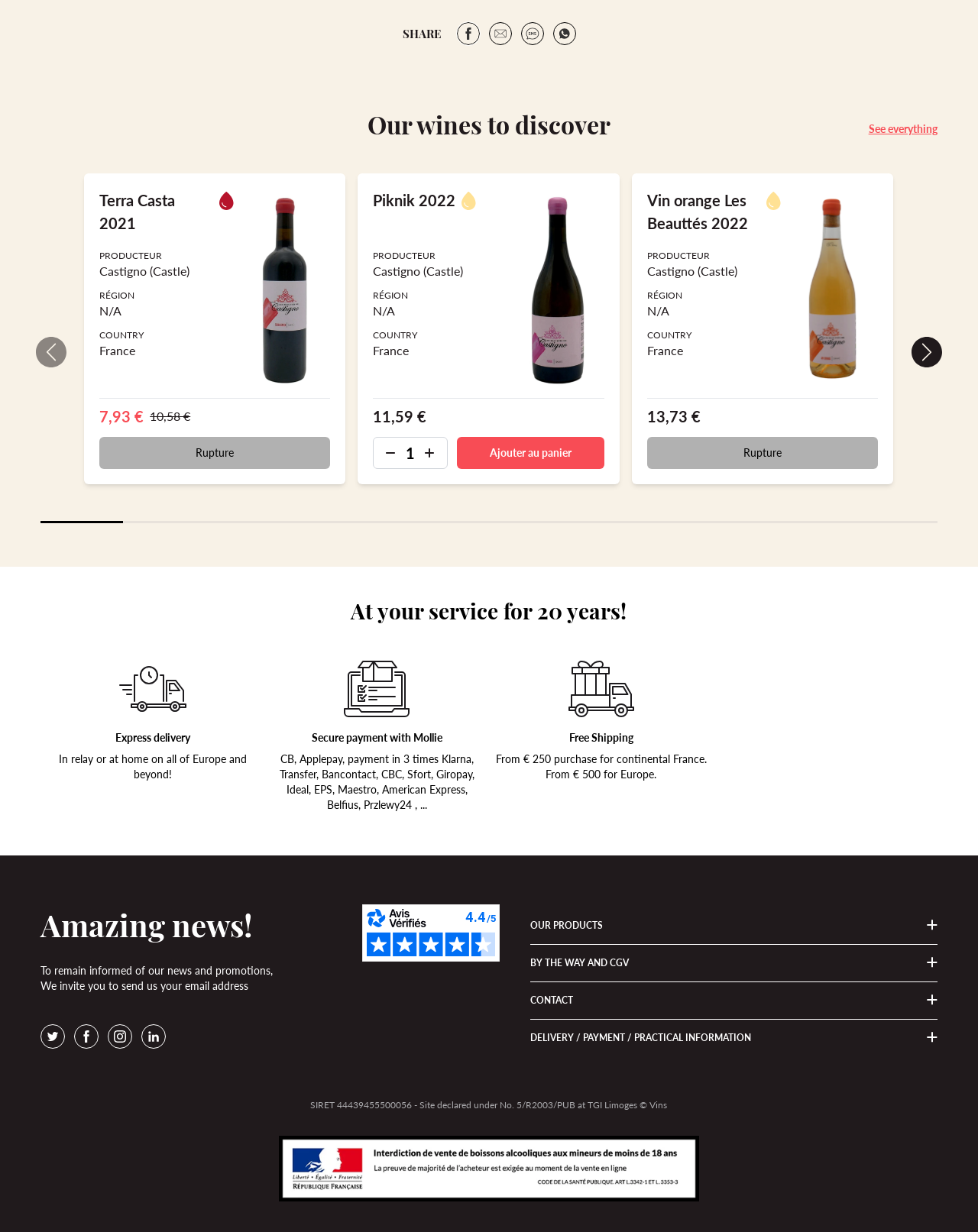Find and specify the bounding box coordinates that correspond to the clickable region for the instruction: "Click on the 'See everything' link".

[0.888, 0.099, 0.958, 0.111]